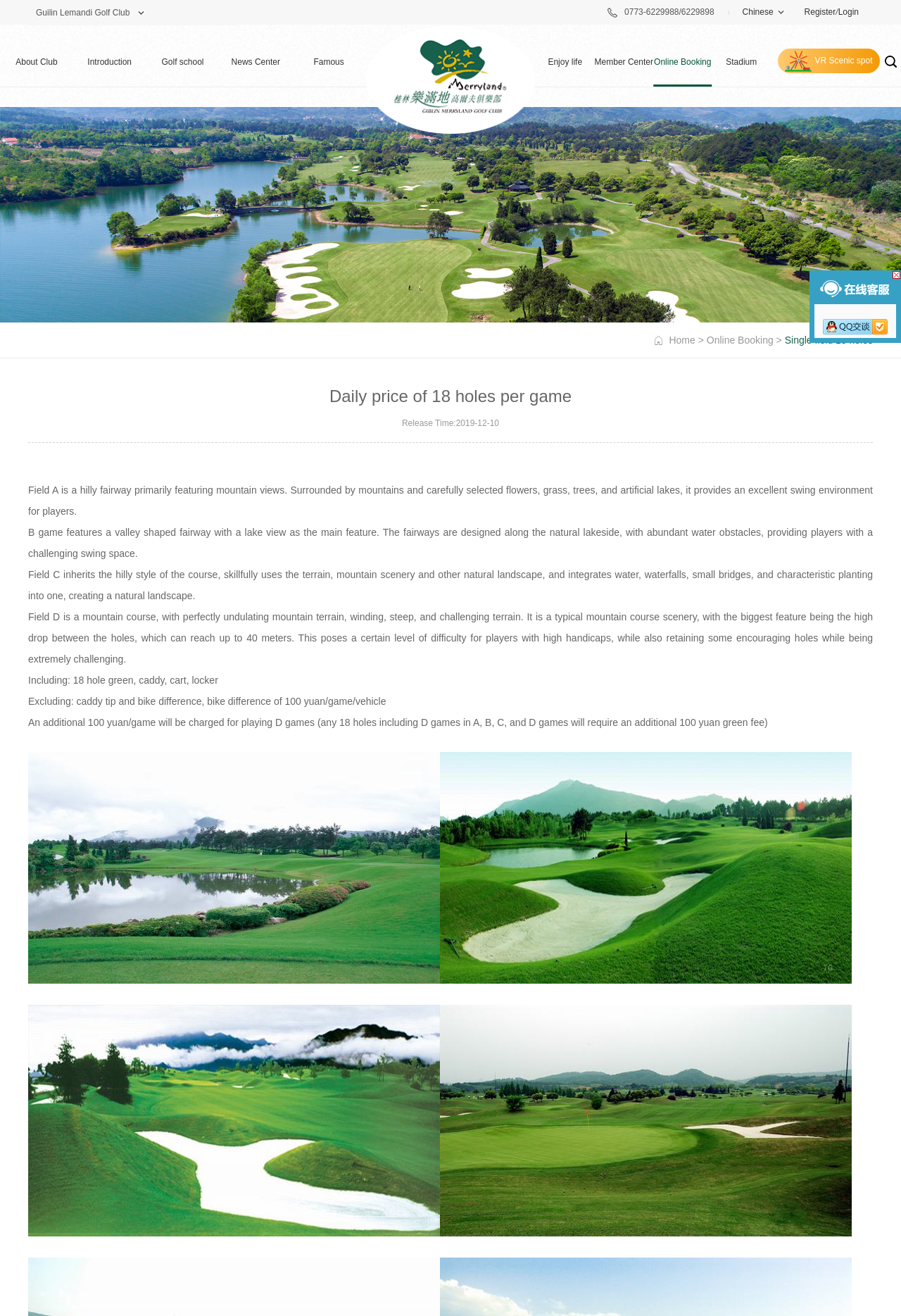Please determine the headline of the webpage and provide its content.

Daily price of 18 holes per game